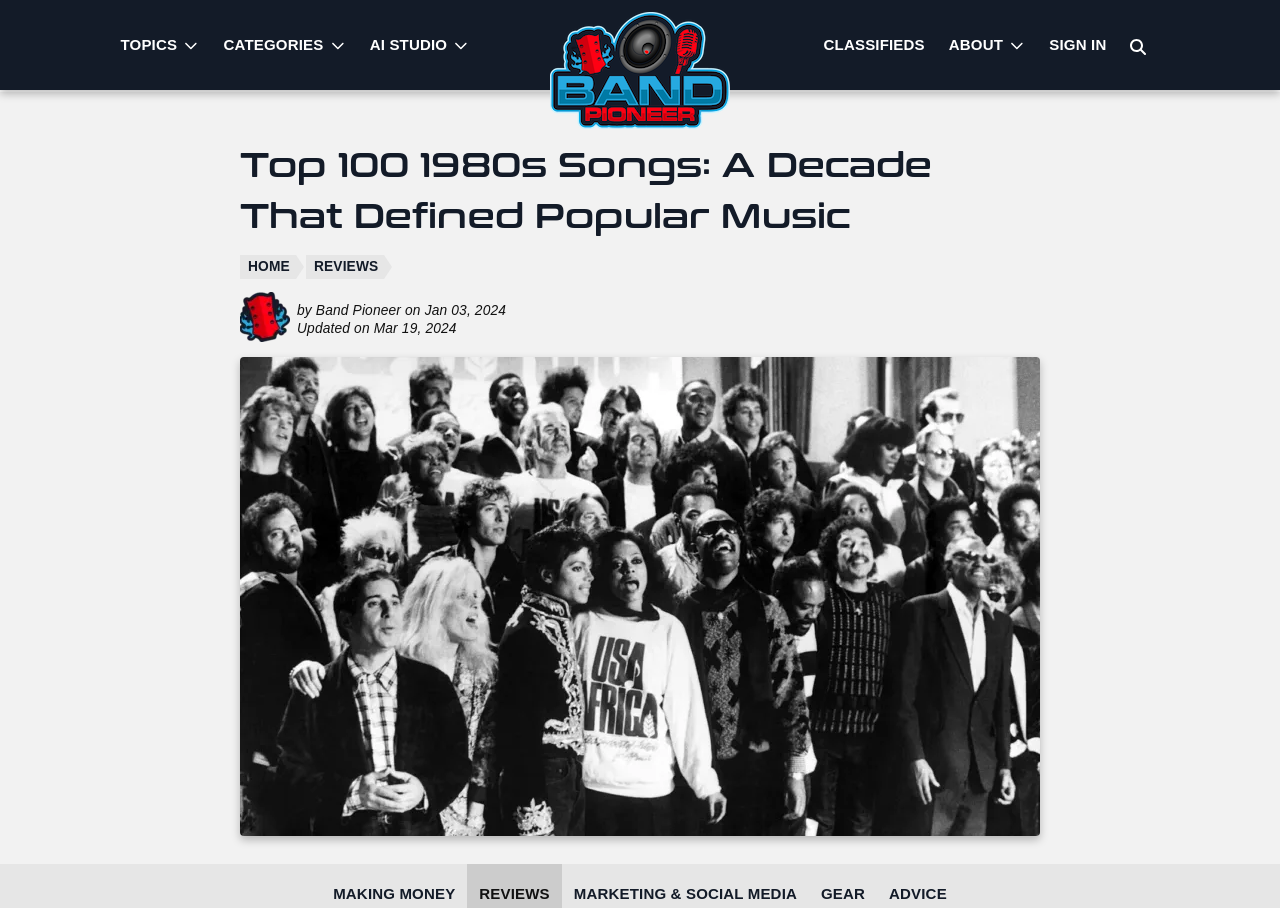Could you please study the image and provide a detailed answer to the question:
What is the name of the website?

I determined the answer by looking at the link element with the text 'Band Pioneer: Empowering Profitable Musicians Band Pioneer' which suggests that Band Pioneer is the name of the website.